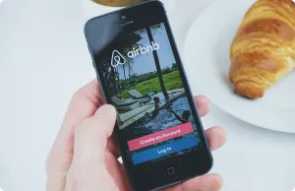Describe all the important aspects and features visible in the image.

The image features a smartphone in a person's hand displaying the Airbnb app's login screen. The app interface prominently shows the Airbnb logo and options to "Create an Account" or "Log In," set against an inviting background of a scenic poolside view. In the foreground, a delicious golden croissant is placed on a plate, suggesting a leisurely morning filled with planning for travel or accommodation. This visual captures the essence of convenience and comfort that the Airbnb platform offers to users seeking unique travel experiences.